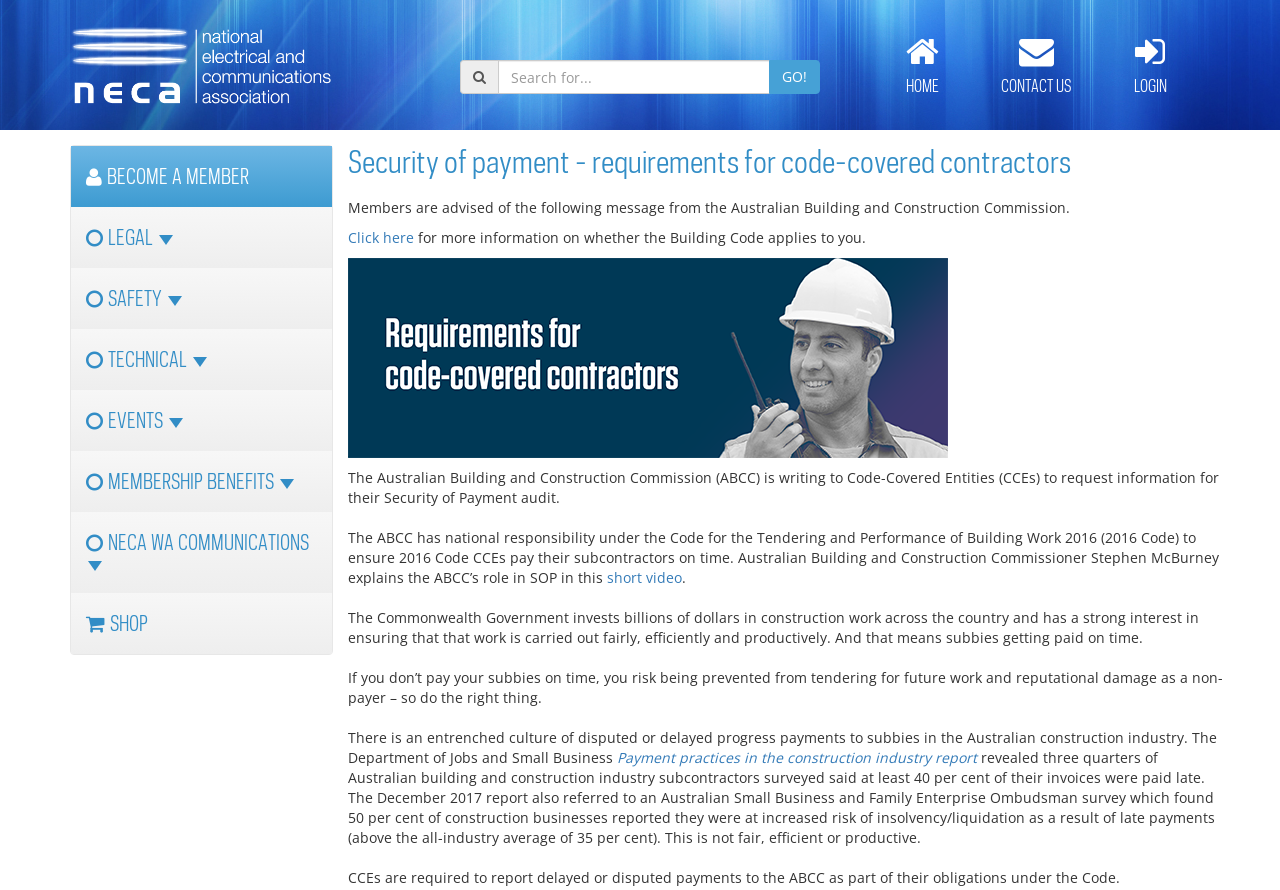Identify the bounding box coordinates for the UI element described by the following text: "WA Electrical Roadshow". Provide the coordinates as four float numbers between 0 and 1, in the format [left, top, right, bottom].

[0.055, 0.728, 0.259, 0.802]